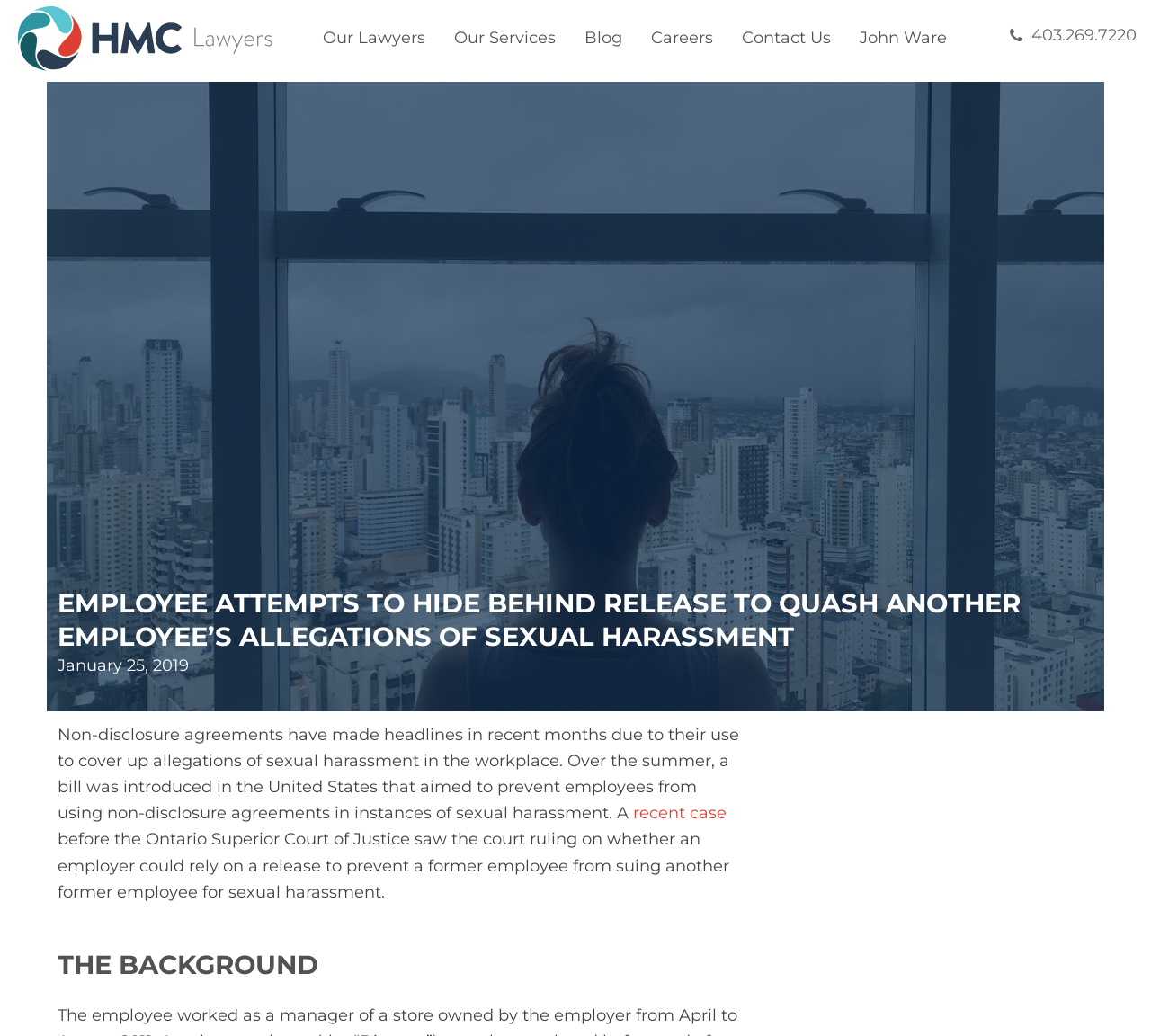What is the date of the blog post?
Based on the visual, give a brief answer using one word or a short phrase.

January 25, 2019